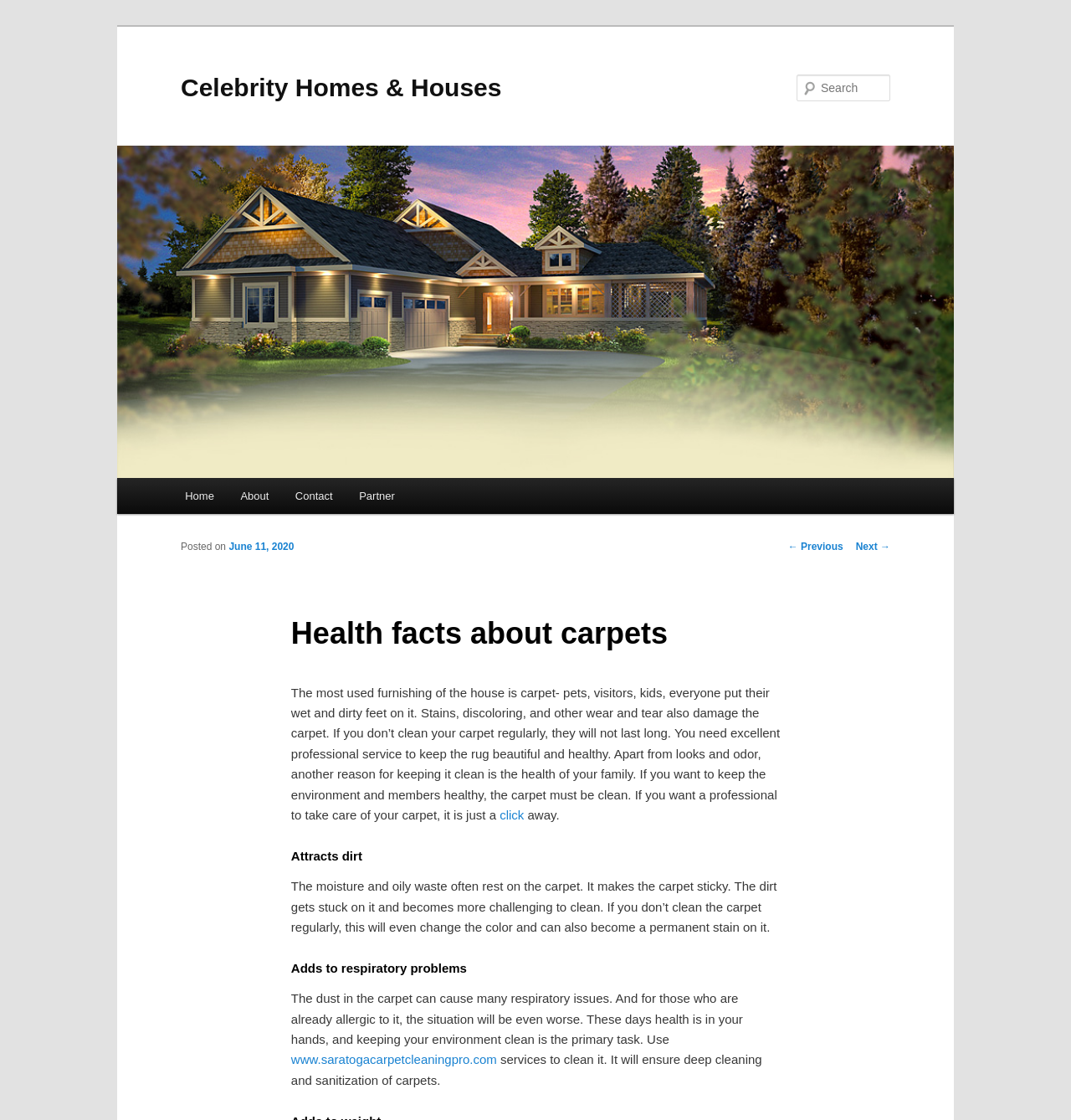Determine the bounding box coordinates of the section to be clicked to follow the instruction: "Read previous post". The coordinates should be given as four float numbers between 0 and 1, formatted as [left, top, right, bottom].

[0.736, 0.483, 0.787, 0.493]